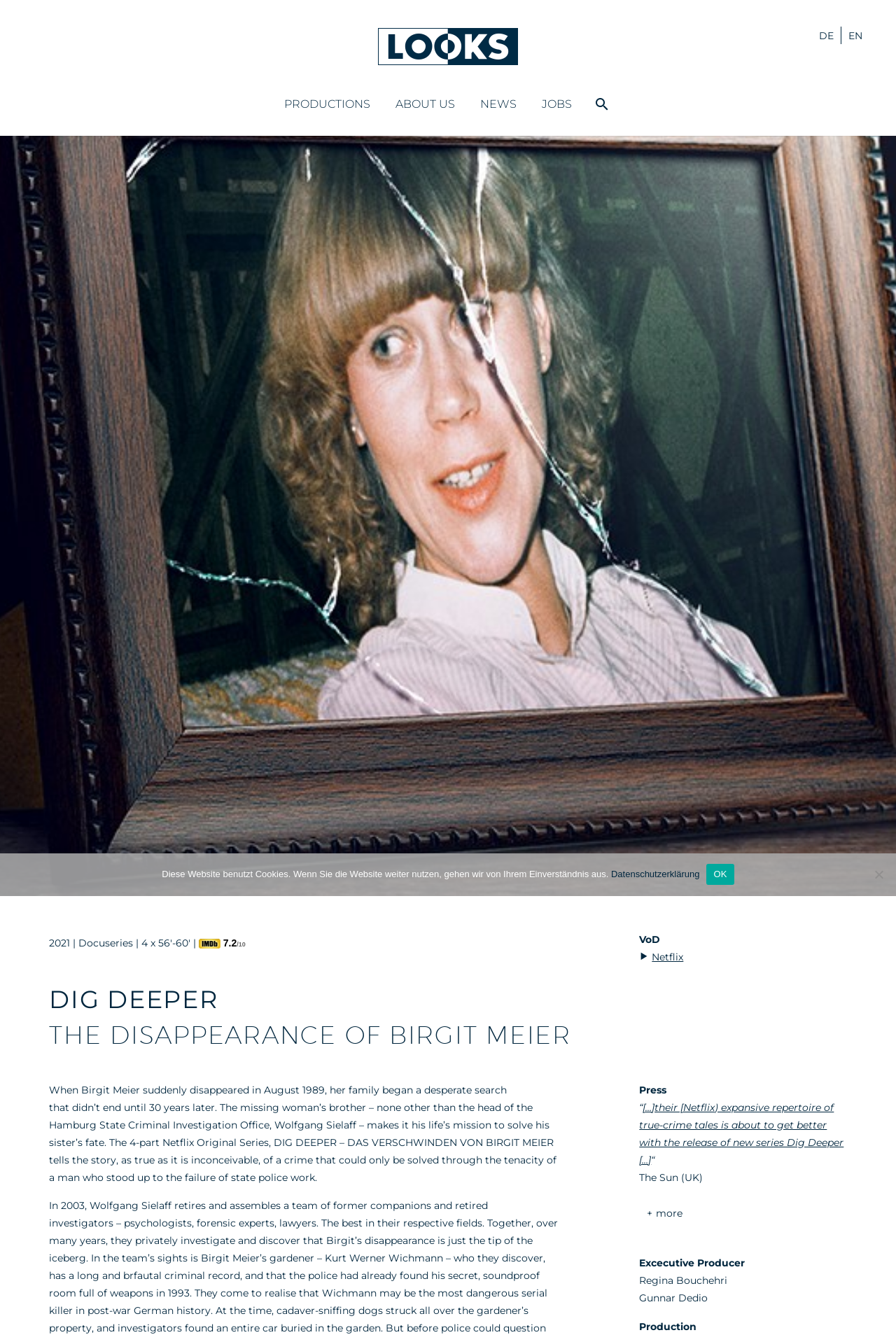Extract the bounding box coordinates of the UI element described by: "name="s" placeholder="Start typing to search..."". The coordinates should include four float numbers ranging from 0 to 1, e.g., [left, top, right, bottom].

[0.0, 0.671, 1.0, 0.724]